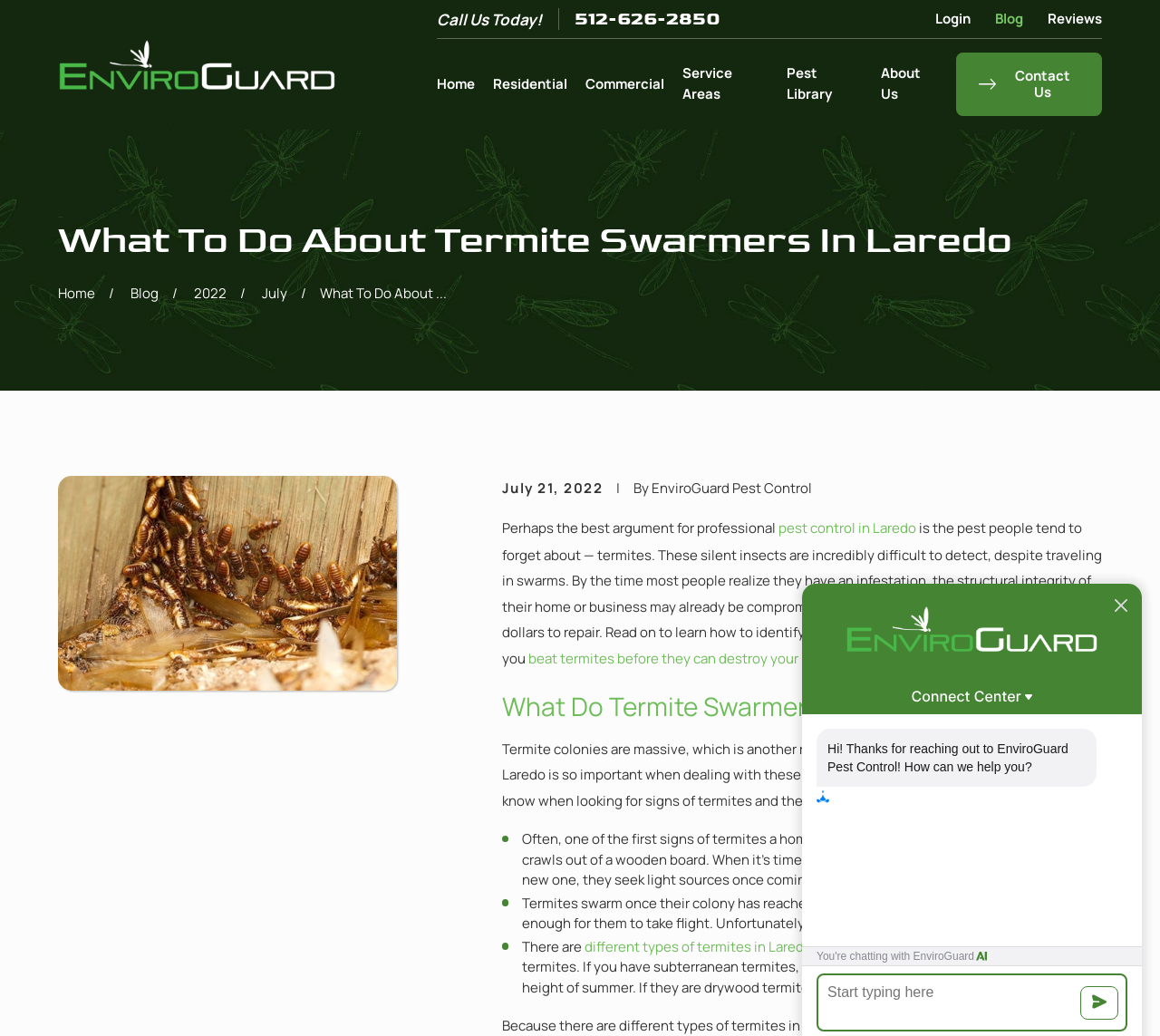What is the phone number to call EnviroGuard?
Look at the image and respond with a one-word or short phrase answer.

512-626-2850